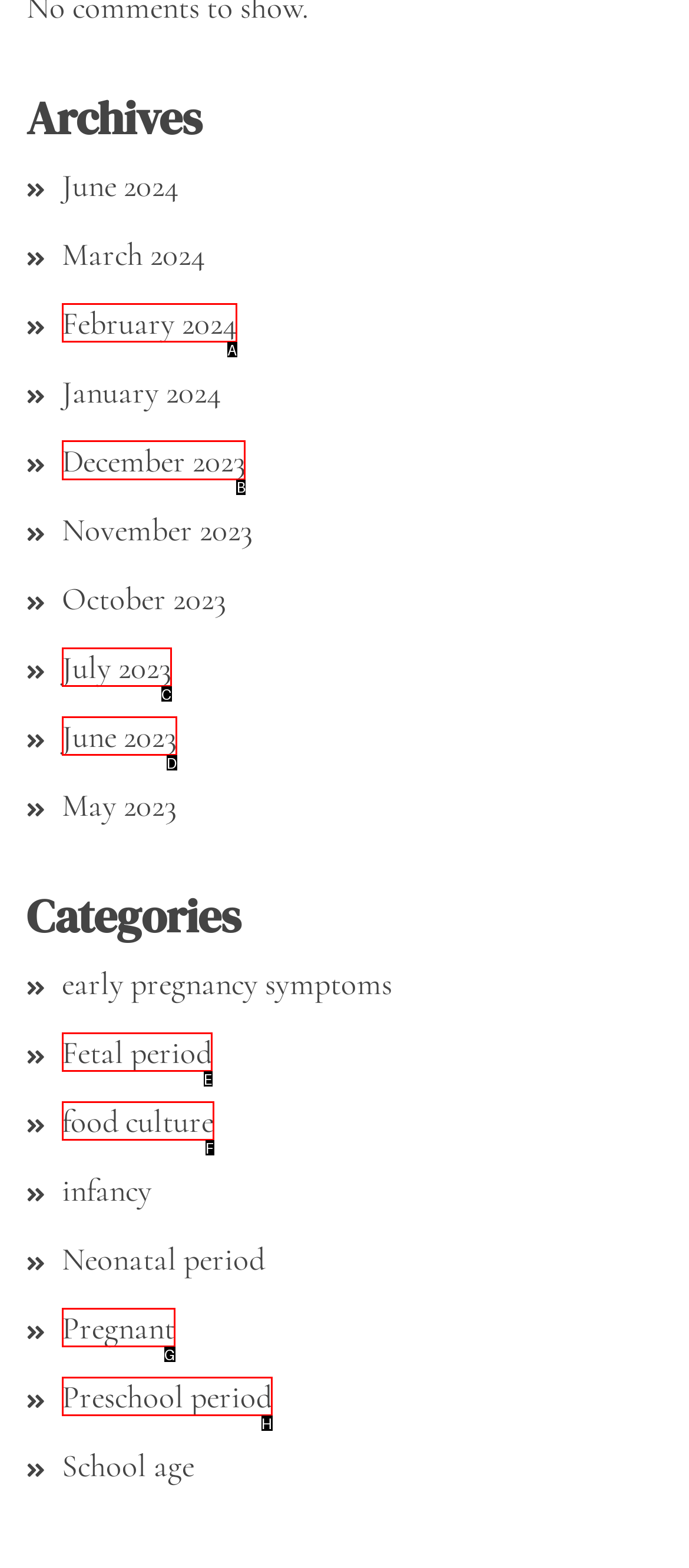Point out the option that needs to be clicked to fulfill the following instruction: go to archives for December 2023
Answer with the letter of the appropriate choice from the listed options.

B